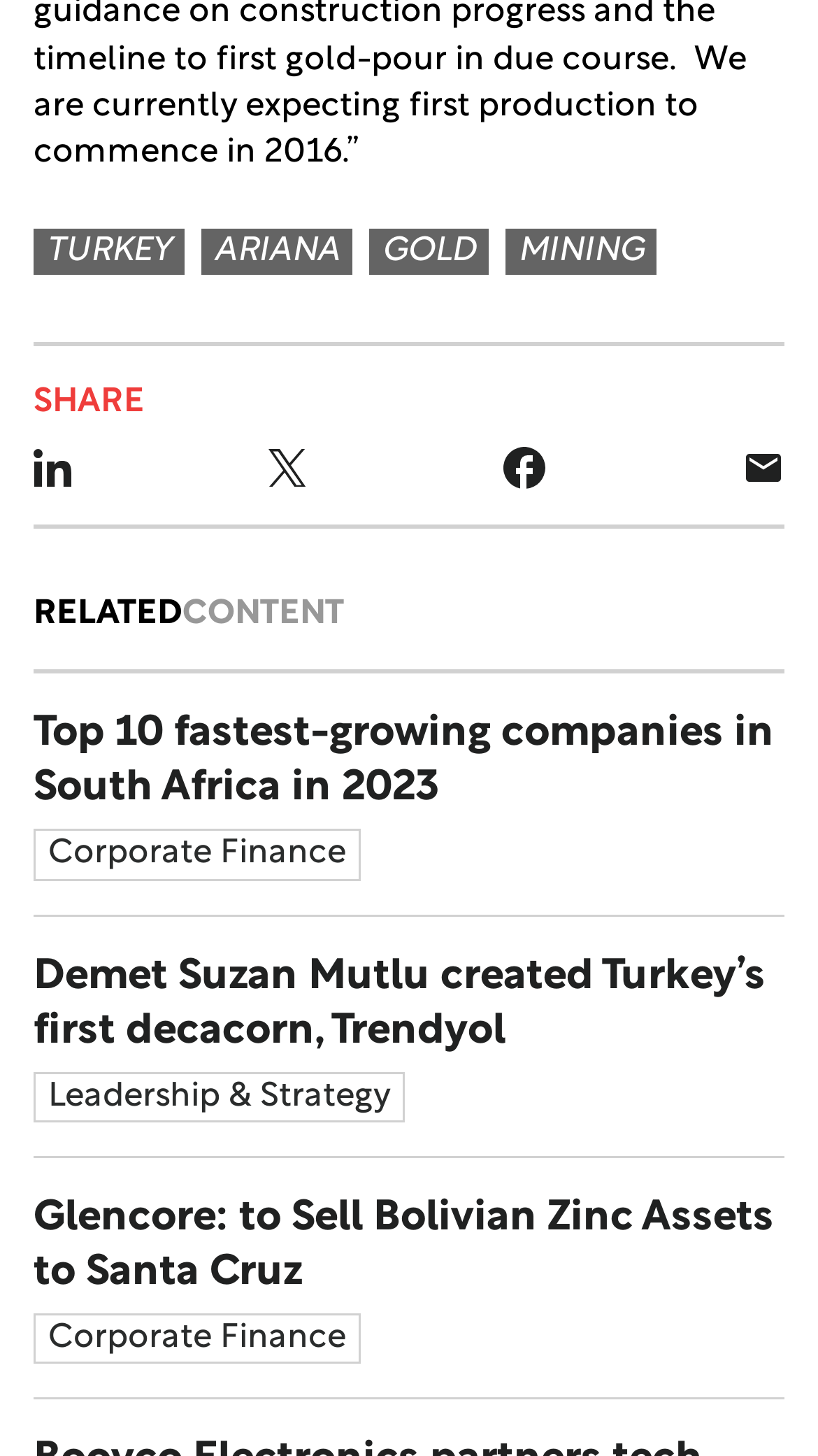Determine the bounding box coordinates of the element's region needed to click to follow the instruction: "Share on LinkedIn". Provide these coordinates as four float numbers between 0 and 1, formatted as [left, top, right, bottom].

[0.041, 0.305, 0.087, 0.337]